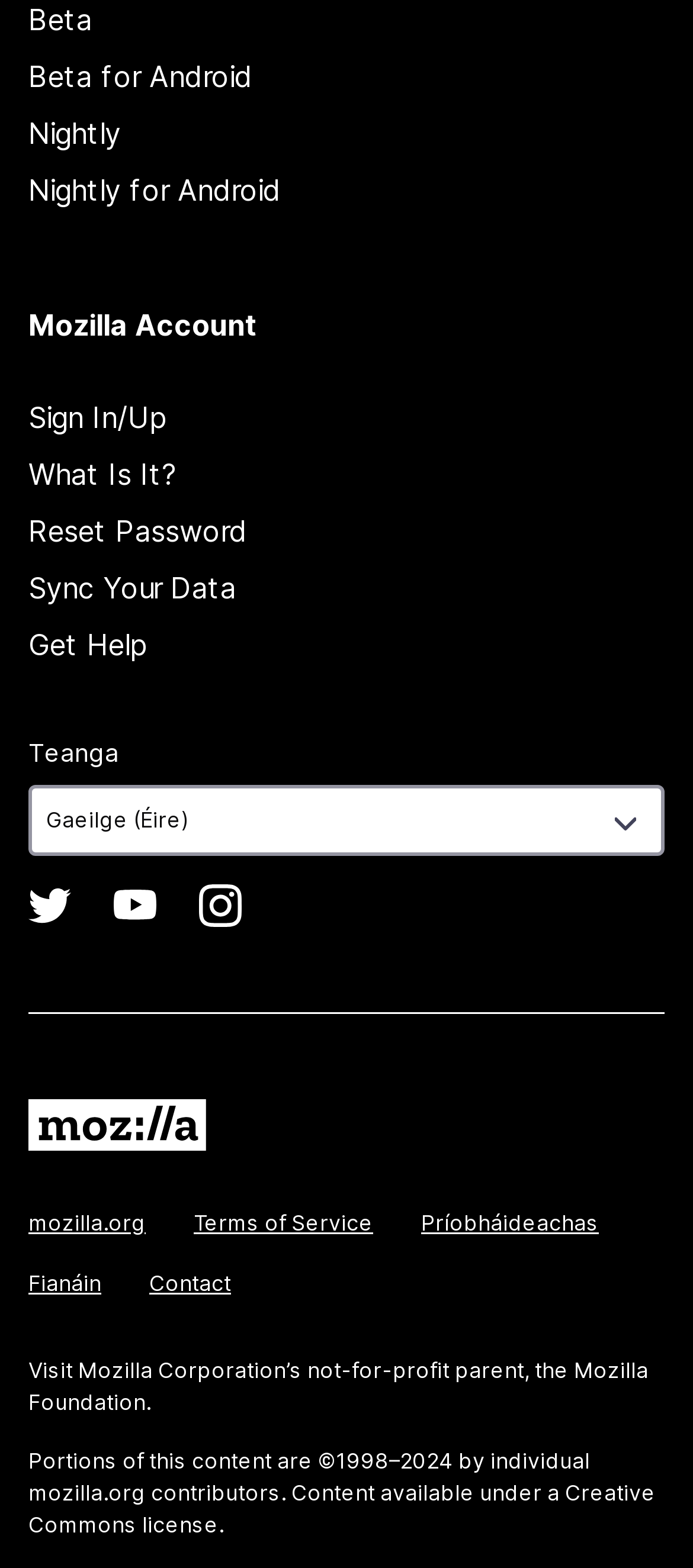Provide a single word or phrase answer to the question: 
What is the organization mentioned at the bottom of the webpage?

Mozilla Foundation